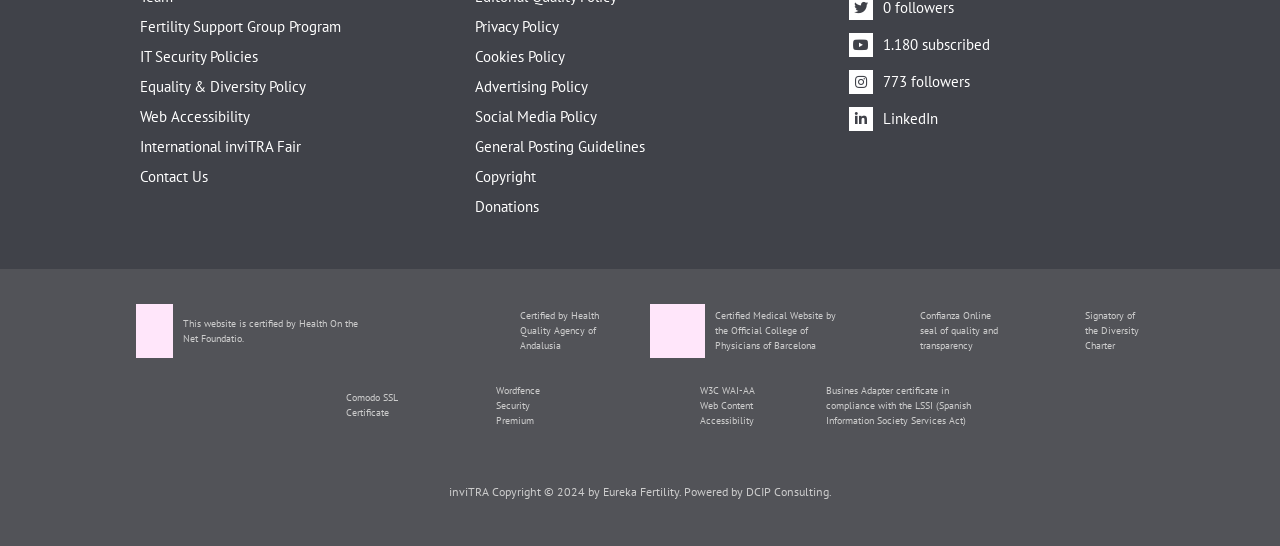Please determine the bounding box coordinates for the UI element described as: "LinkedIn".

[0.664, 0.199, 0.733, 0.234]